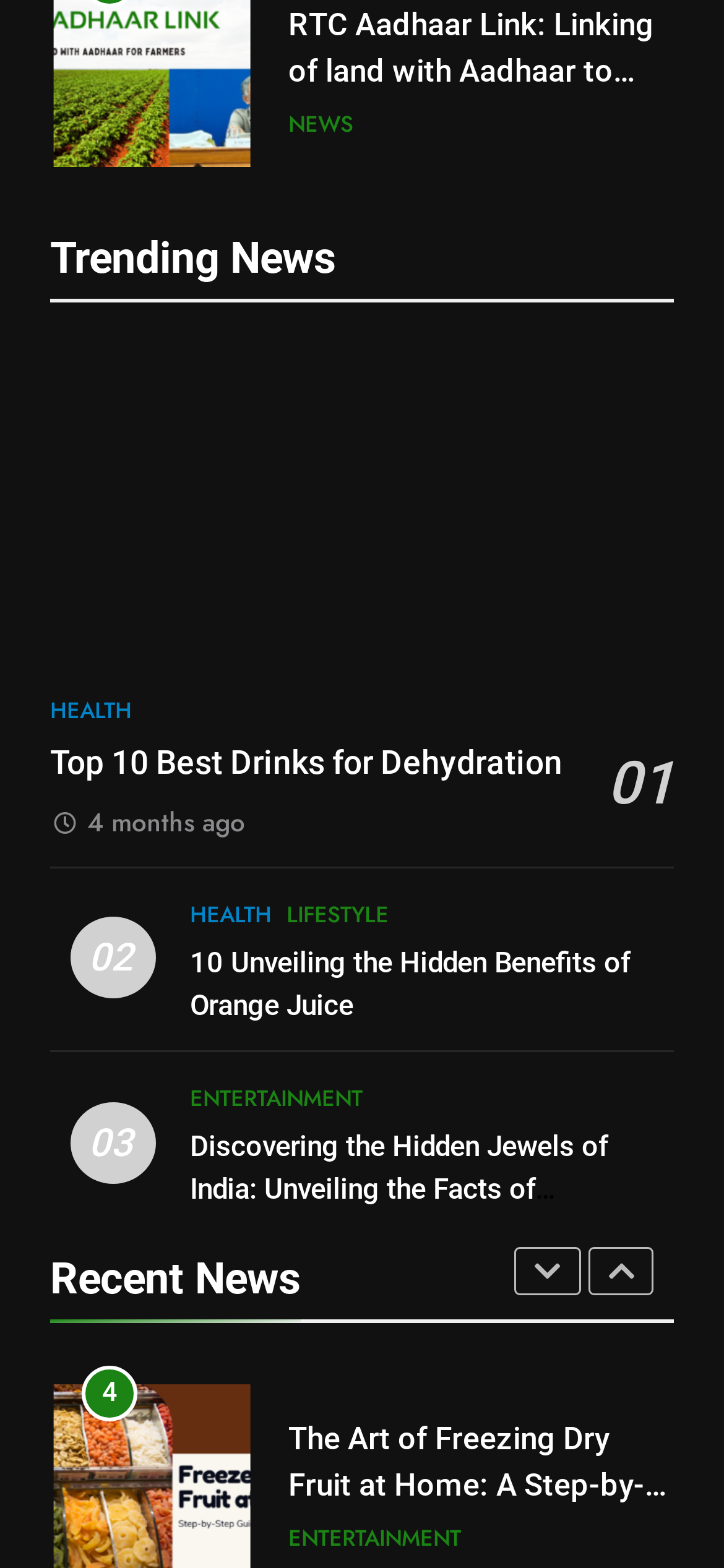What is the category of the article 'Top 10 Best Drinks for Dehydration'?
Using the image as a reference, answer the question with a short word or phrase.

HEALTH